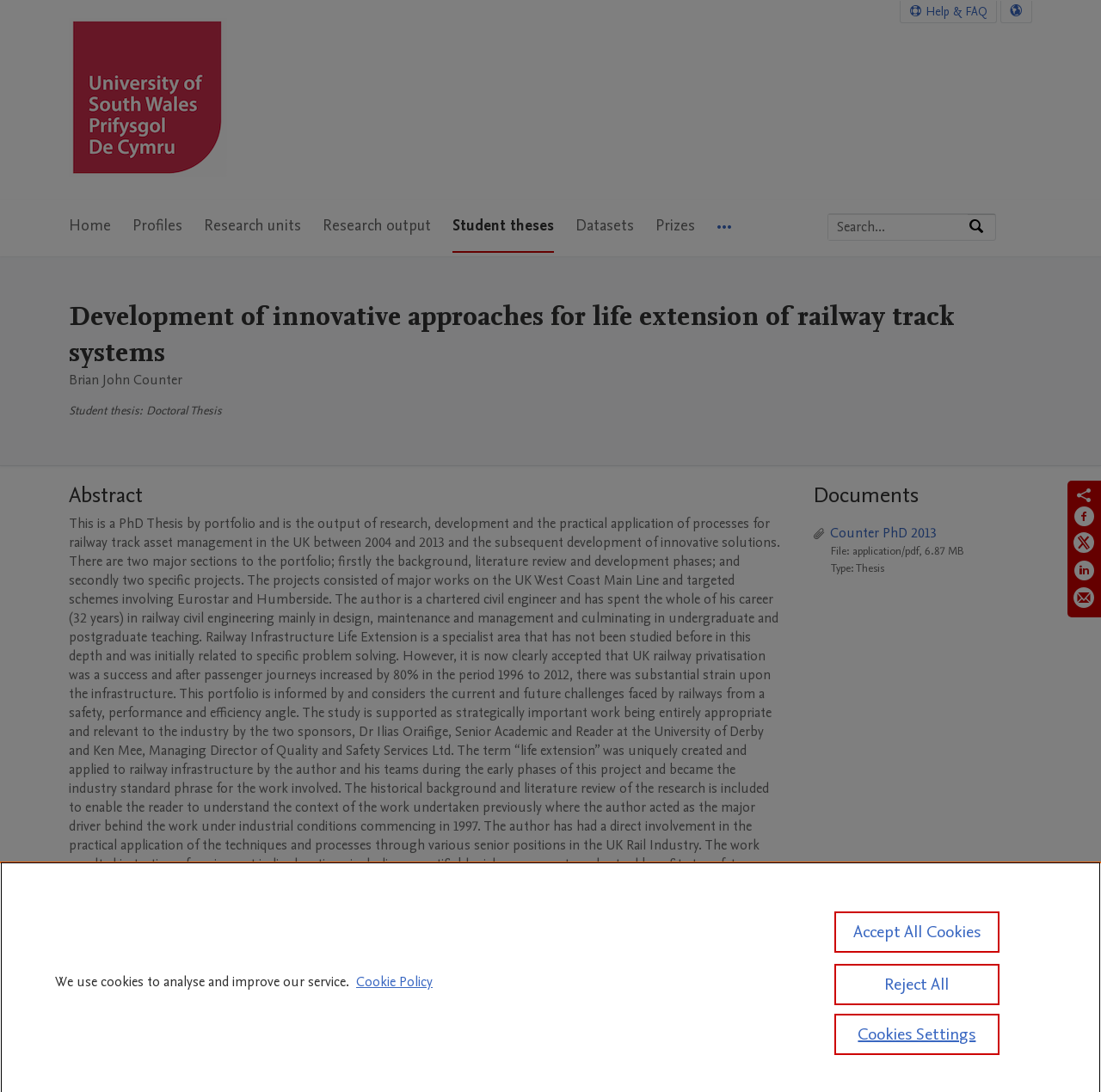Show the bounding box coordinates for the element that needs to be clicked to execute the following instruction: "Search by expertise, name or affiliation". Provide the coordinates in the form of four float numbers between 0 and 1, i.e., [left, top, right, bottom].

[0.752, 0.196, 0.879, 0.22]